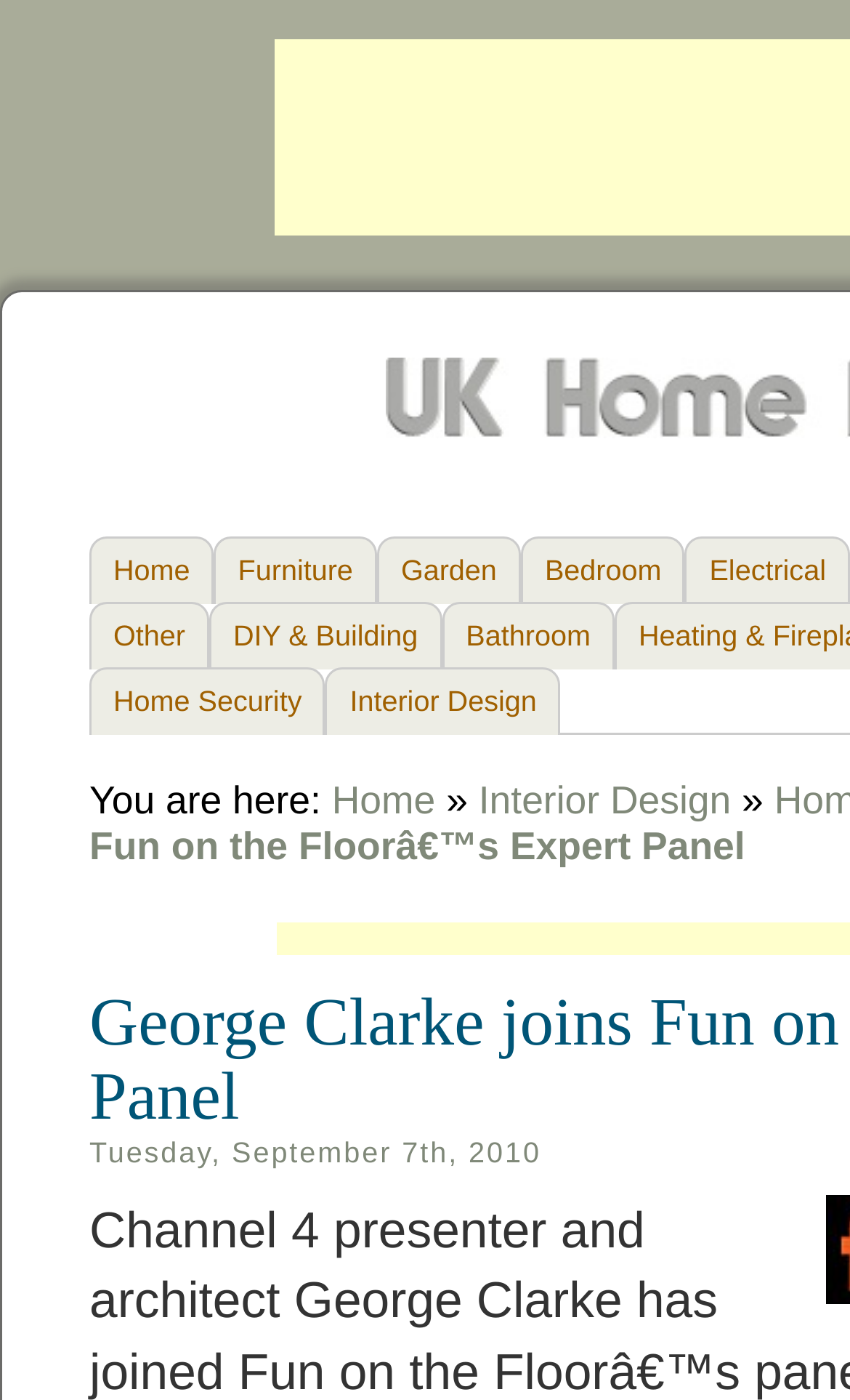Find and specify the bounding box coordinates that correspond to the clickable region for the instruction: "browse furniture".

[0.252, 0.383, 0.444, 0.431]